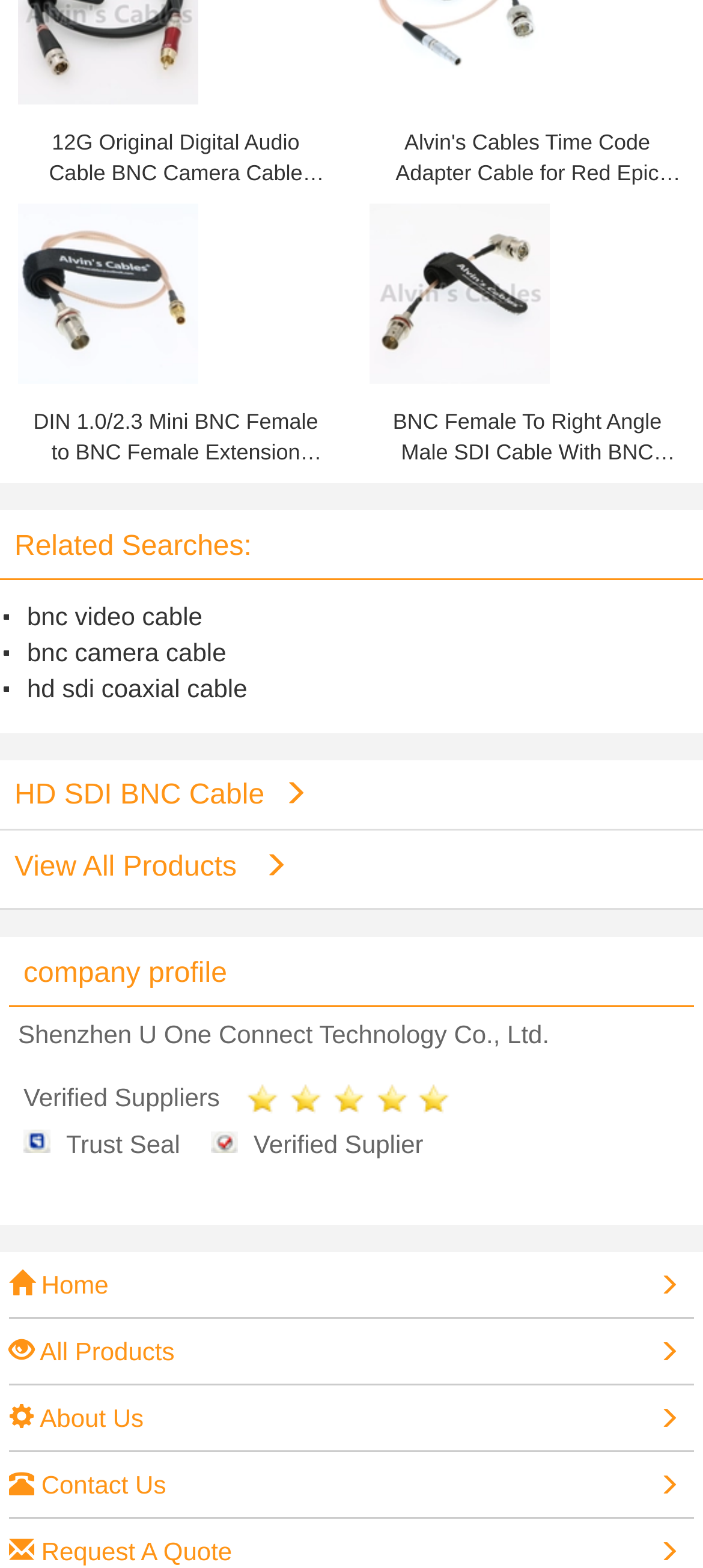Provide the bounding box coordinates for the UI element that is described as: "View All Products".

[0.021, 0.541, 0.979, 0.568]